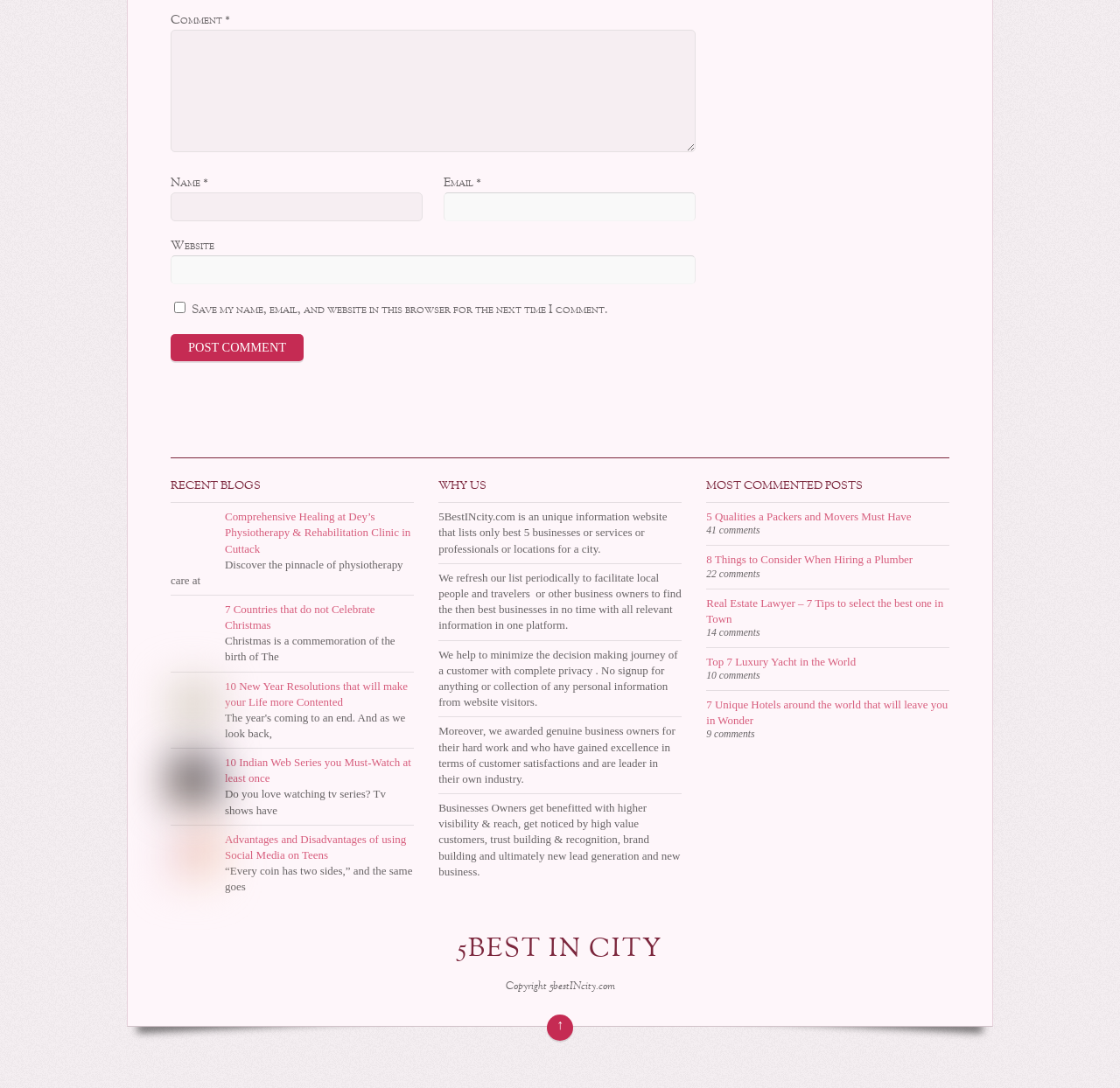How many most commented posts are listed?
Answer the question with a detailed and thorough explanation.

There are 5 most commented posts listed on the webpage, each with a title and the number of comments. They are '5 Qualities a Packers and Movers Must Have', '8 Things to Consider When Hiring a Plumber', 'Real Estate Lawyer – 7 Tips to select the best one in Town', 'Top 7 Luxury Yacht in the World', and '7 Unique Hotels around the world that will leave you in Wonder'.